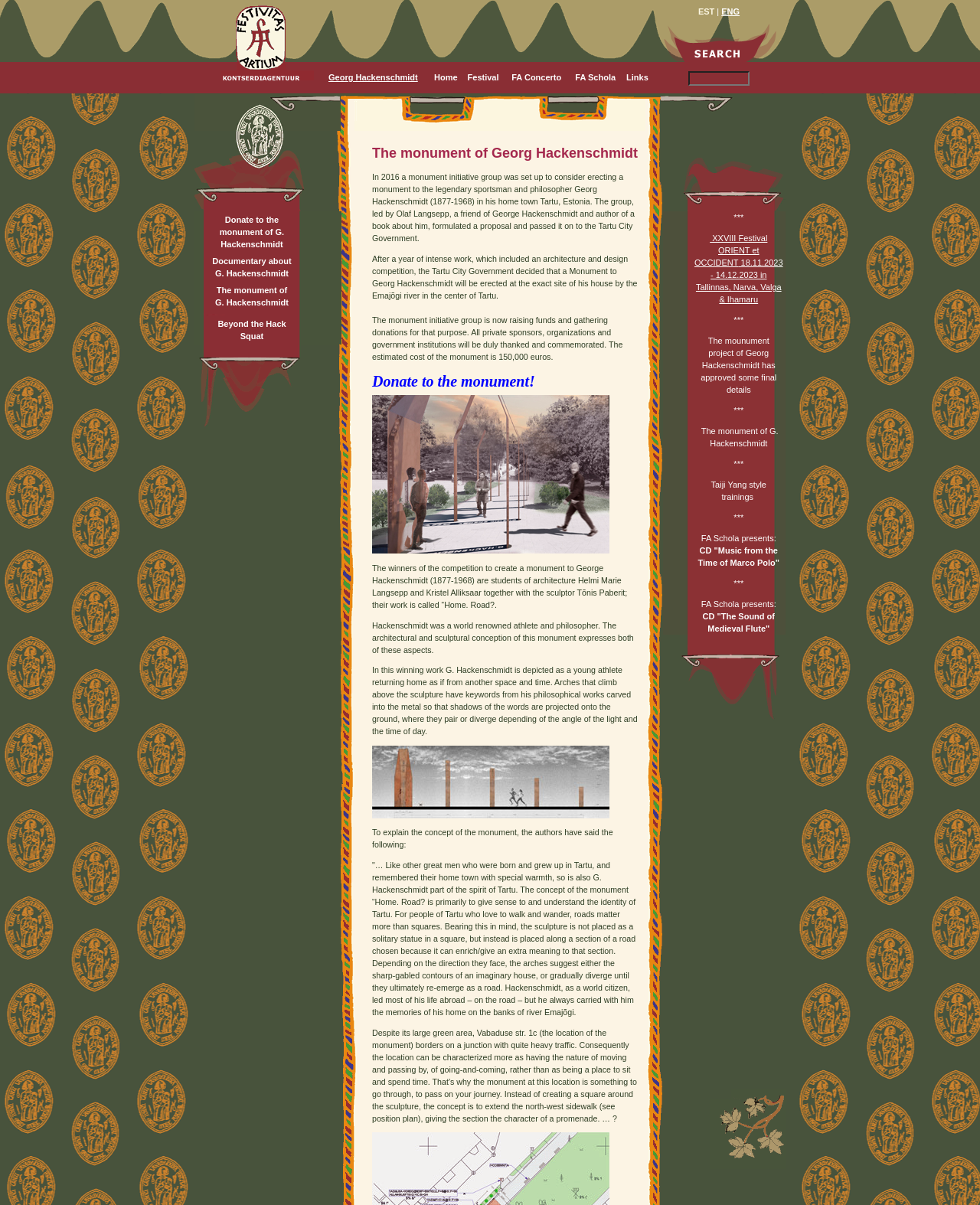Extract the top-level heading from the webpage and provide its text.

The monument of Georg Hackenschmidt